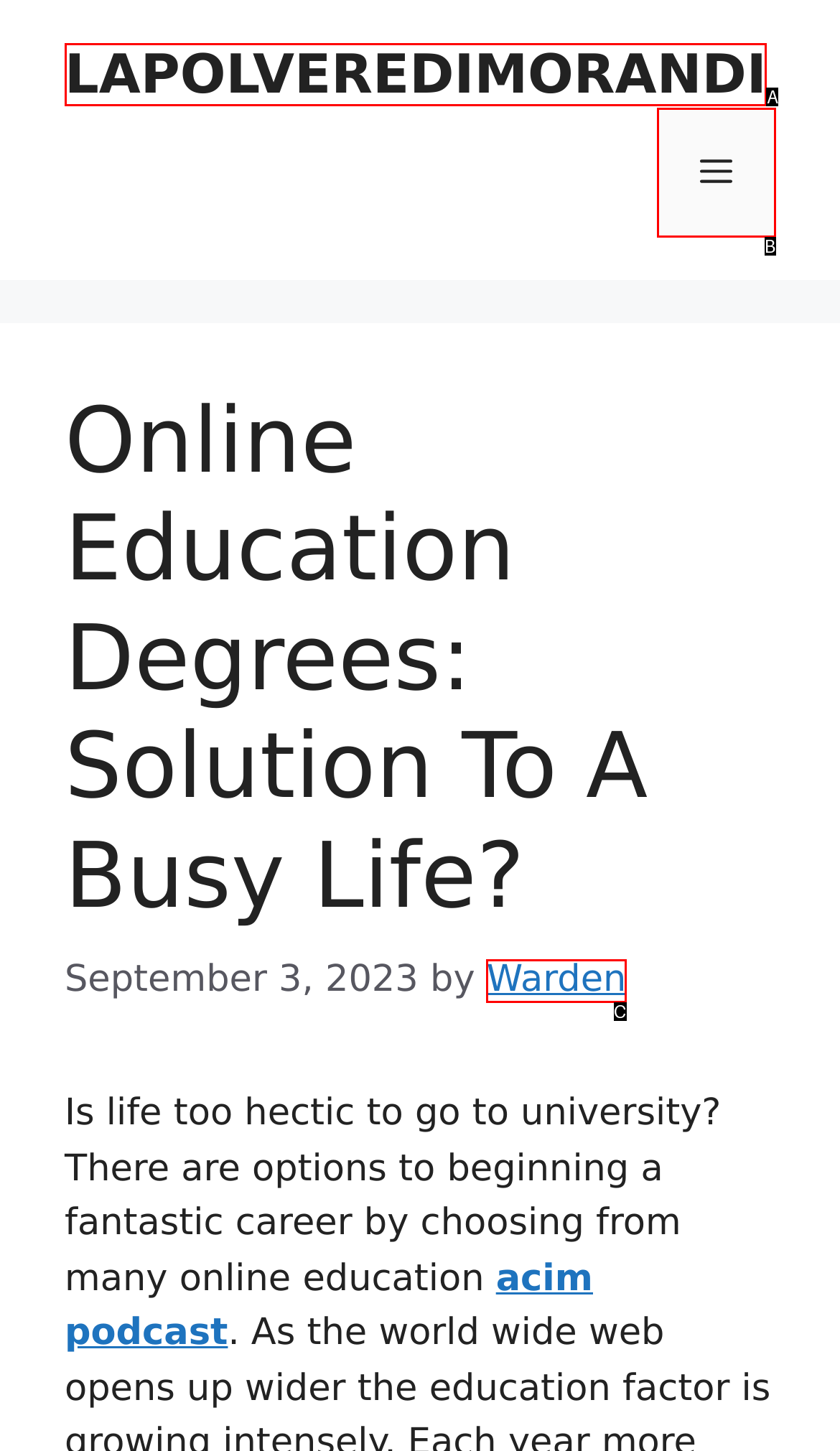Select the letter from the given choices that aligns best with the description: 71 product ratings. Reply with the specific letter only.

None